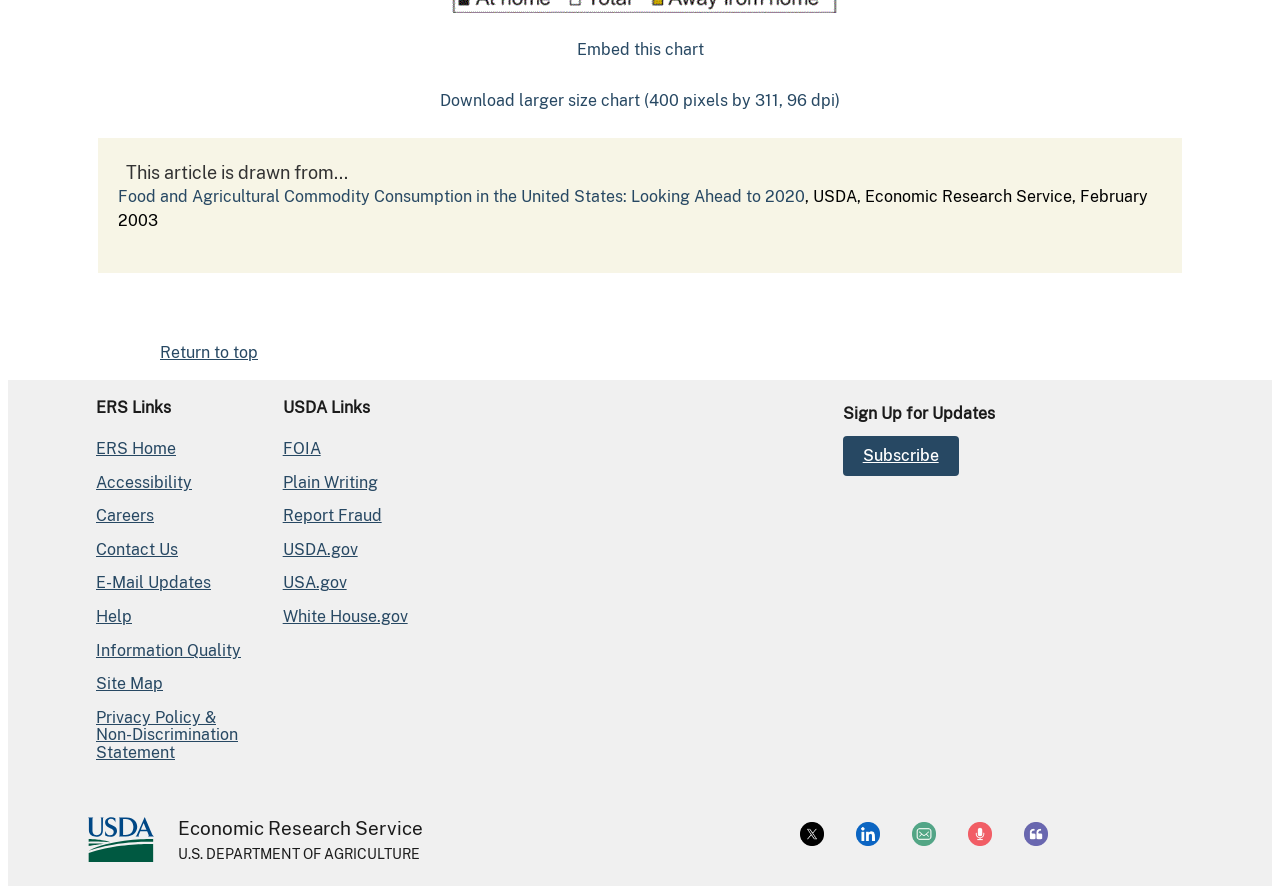Identify the bounding box for the UI element described as: "Plain Writing". Ensure the coordinates are four float numbers between 0 and 1, formatted as [left, top, right, bottom].

[0.221, 0.529, 0.295, 0.55]